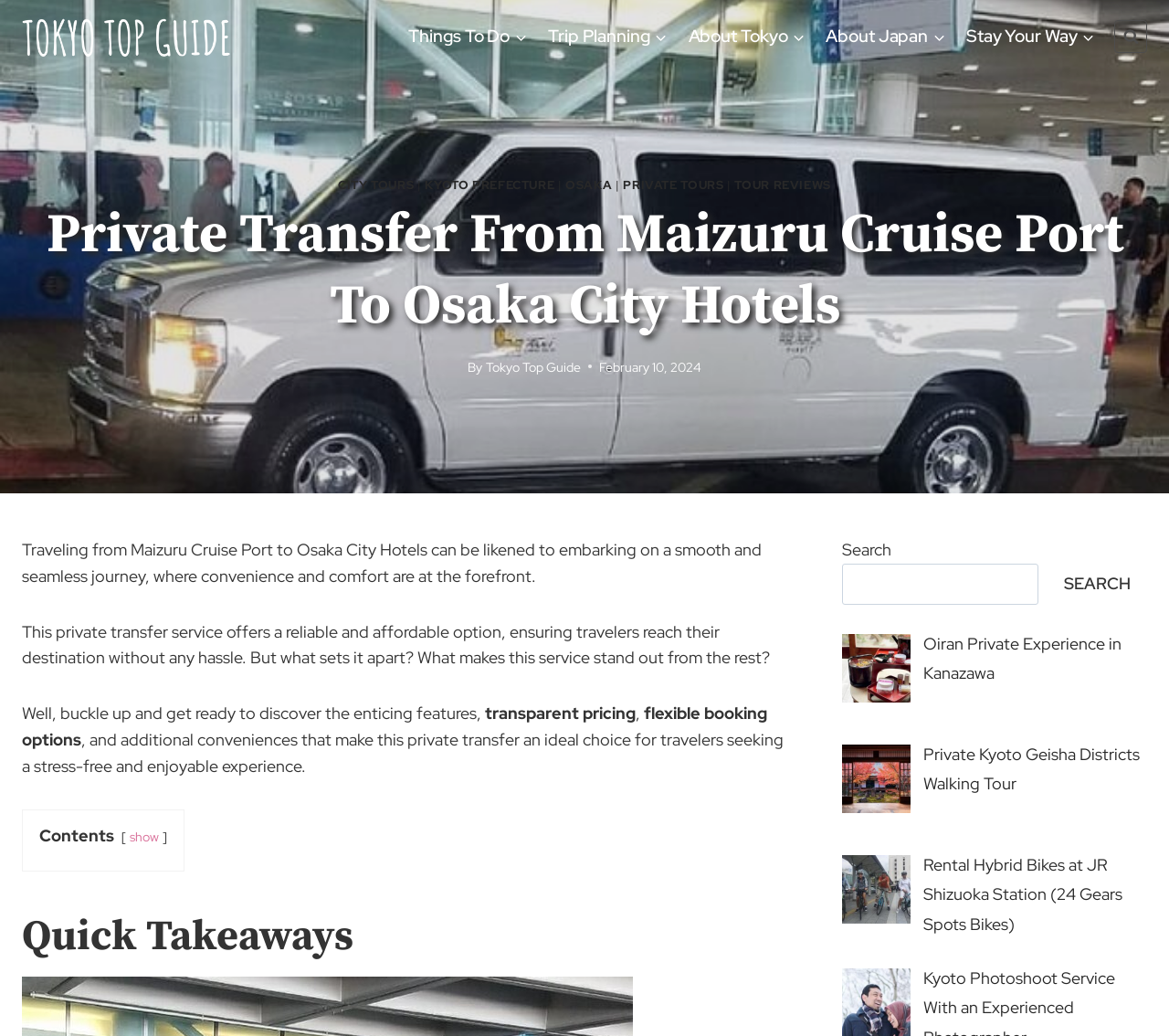Detail the webpage's structure and highlights in your description.

This webpage is about a private transfer service from Maizuru Cruise Port to Osaka City hotels. At the top left corner, there is a logo of Tokyo Top Guide. Below the logo, there is a primary navigation menu with links to different sections such as "Things To Do", "Trip Planning", "About Tokyo", "About Japan", and "Stay Your Way". Each link has a corresponding button for a child menu.

On the left side of the page, there are links to different cities and tour options, including "CITY TOURS", "KYOTO PREFECTURE", "OSAKA", "PRIVATE TOURS", and "TOUR REVIEWS". 

The main content of the page starts with a heading "Private Transfer From Maizuru Cruise Port To Osaka City Hotels". Below the heading, there is a brief description of the private transfer service, highlighting its convenience and comfort. The description is divided into several paragraphs, with the first paragraph introducing the service, and the subsequent paragraphs explaining its features, such as transparent pricing and flexible booking options.

On the right side of the page, there is a search form with a search box and a search button. Below the search form, there are links to different tour options, including "Oiran Private Experience in Kanazawa", "Private Kyoto Geisha Districts Walking Tour", and "Rental Hybrid Bikes at JR Shizuoka Station". Each link has a corresponding image.

At the bottom of the page, there is a section titled "Quick Takeaways" and a "Contents" section with a "show" link.